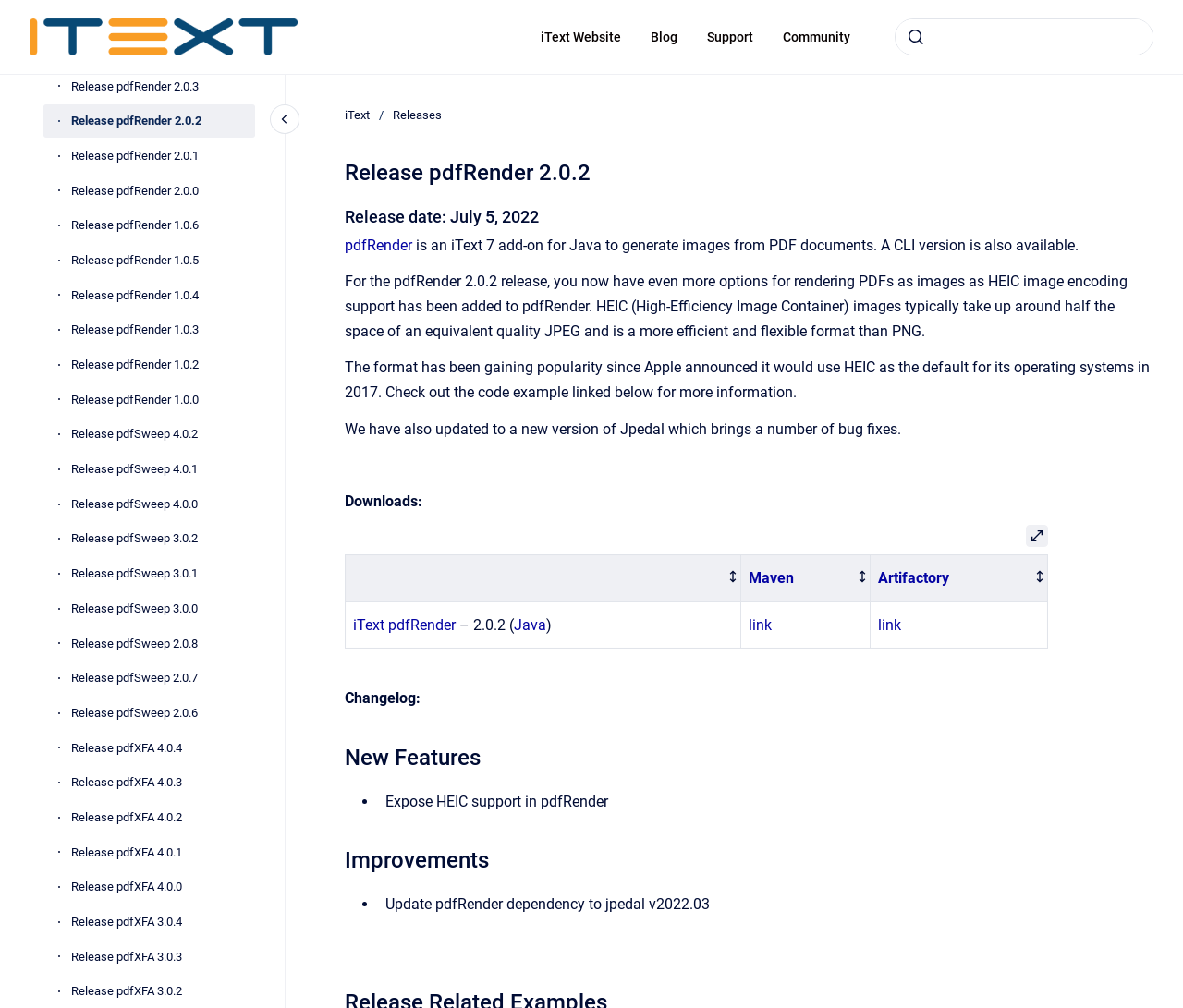What is the new feature exposed in pdfRender?
Please answer the question with a detailed and comprehensive explanation.

The new feature exposed in pdfRender is HEIC support, which can be found in the list item 'Expose HEIC support in pdfRender' under the heading 'Copy to clipboard New Features'.